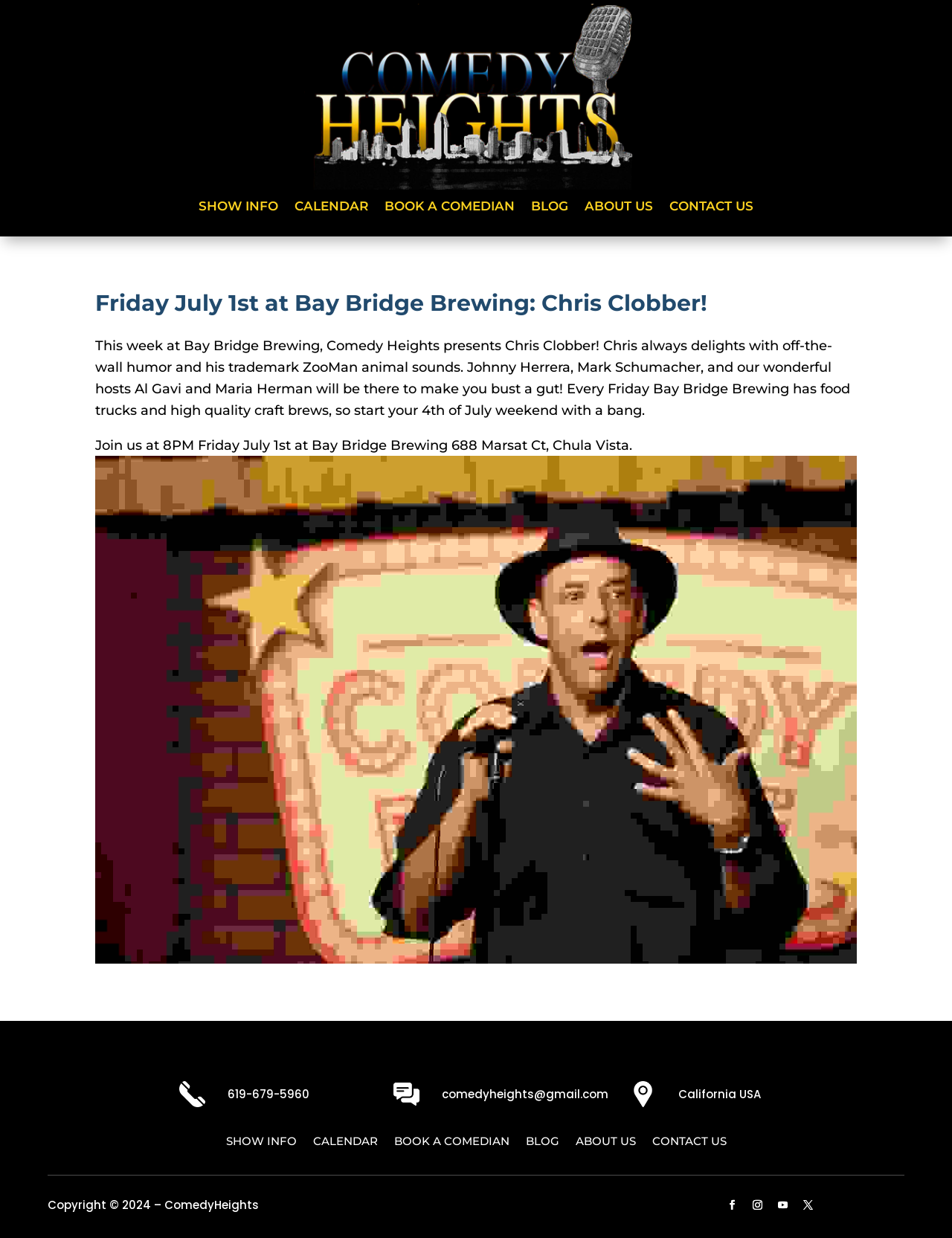Find the bounding box of the element with the following description: "Calendar". The coordinates must be four float numbers between 0 and 1, formatted as [left, top, right, bottom].

[0.329, 0.918, 0.396, 0.931]